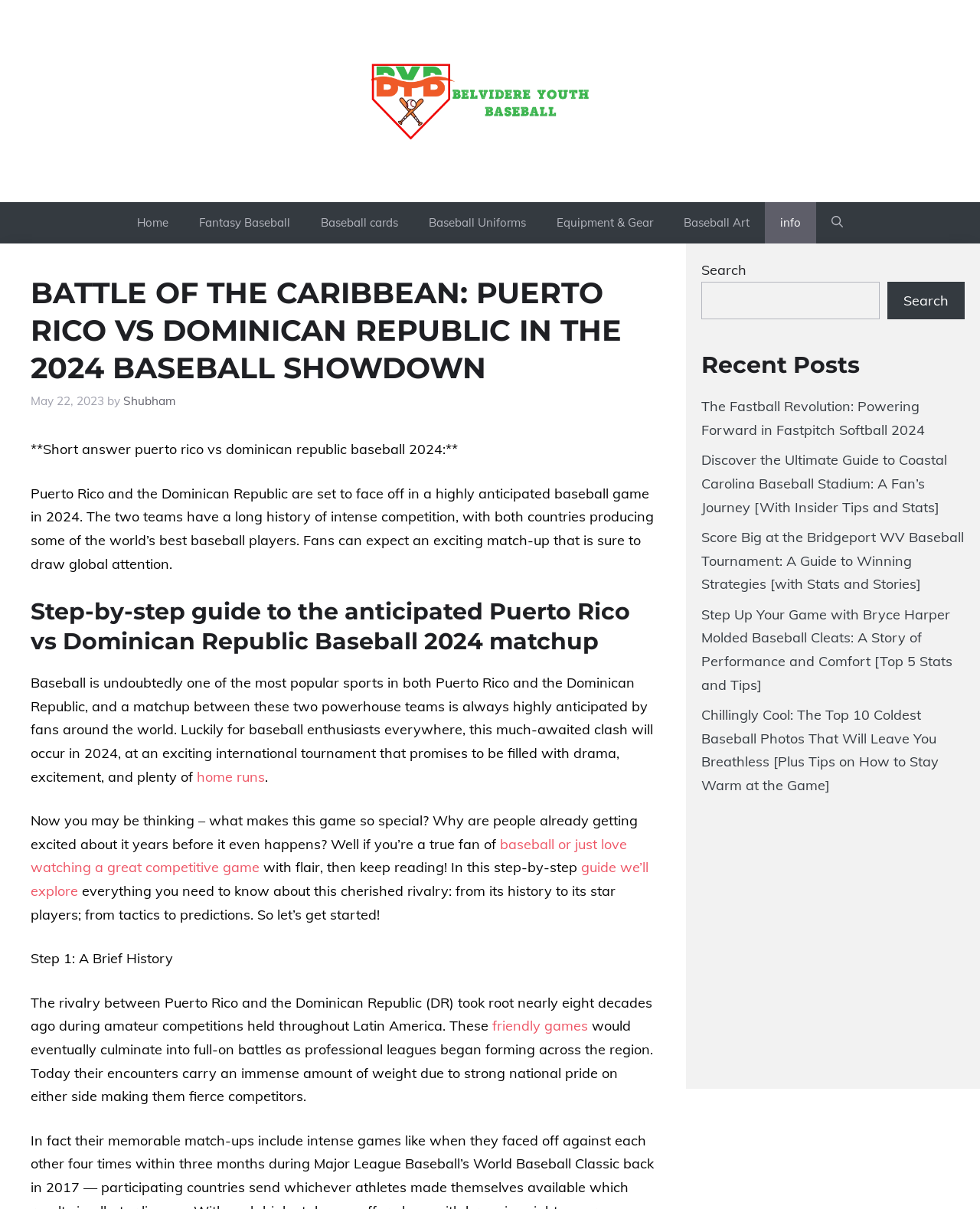Analyze the image and answer the question with as much detail as possible: 
What is the author of the main article?

I determined the answer by looking at the link element with the text 'Shubham' in the main content area of the webpage, which is likely the author of the article.